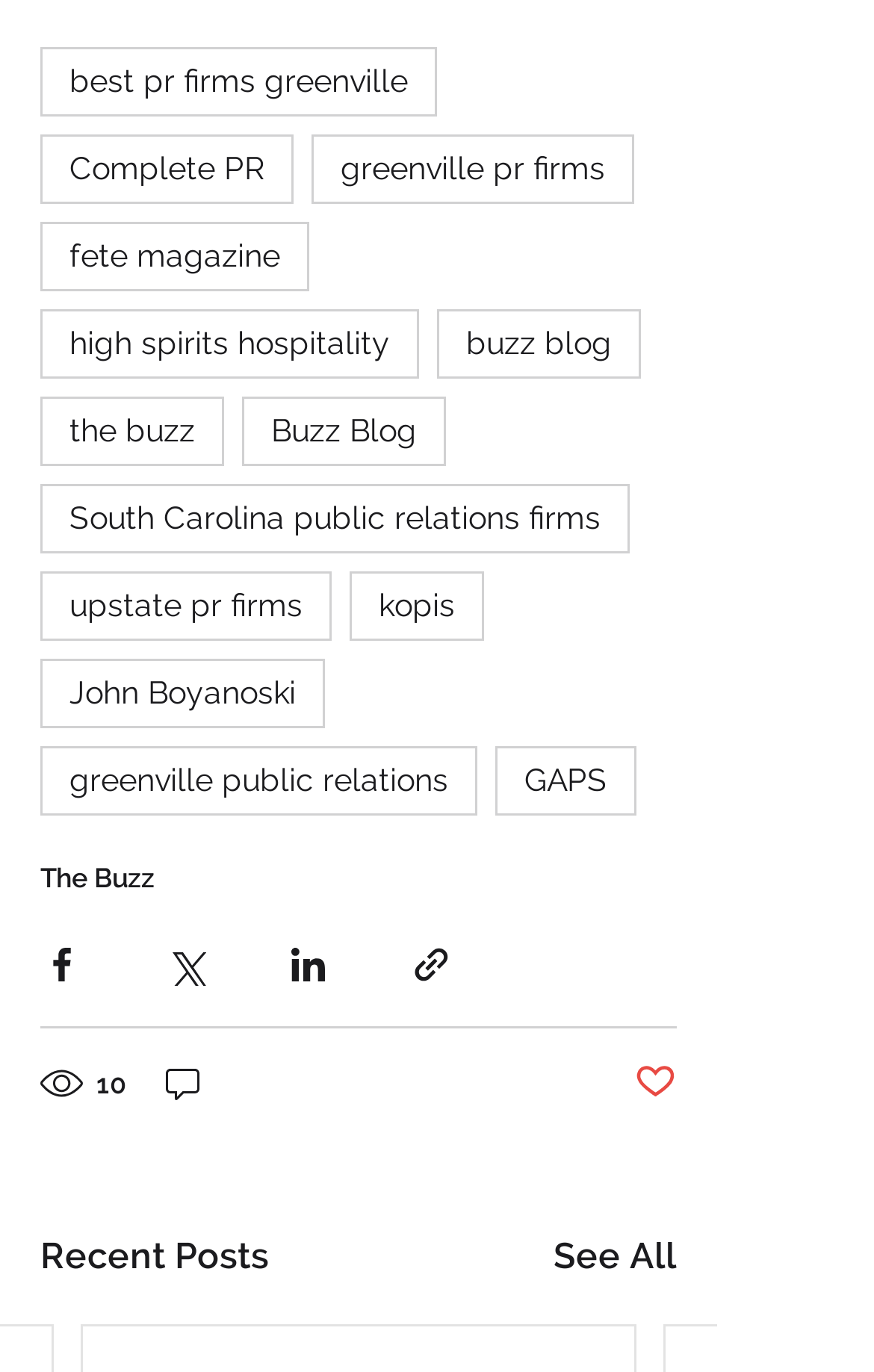Please locate the bounding box coordinates of the element that should be clicked to complete the given instruction: "Click on the 'best pr firms greenville' link".

[0.046, 0.034, 0.5, 0.085]